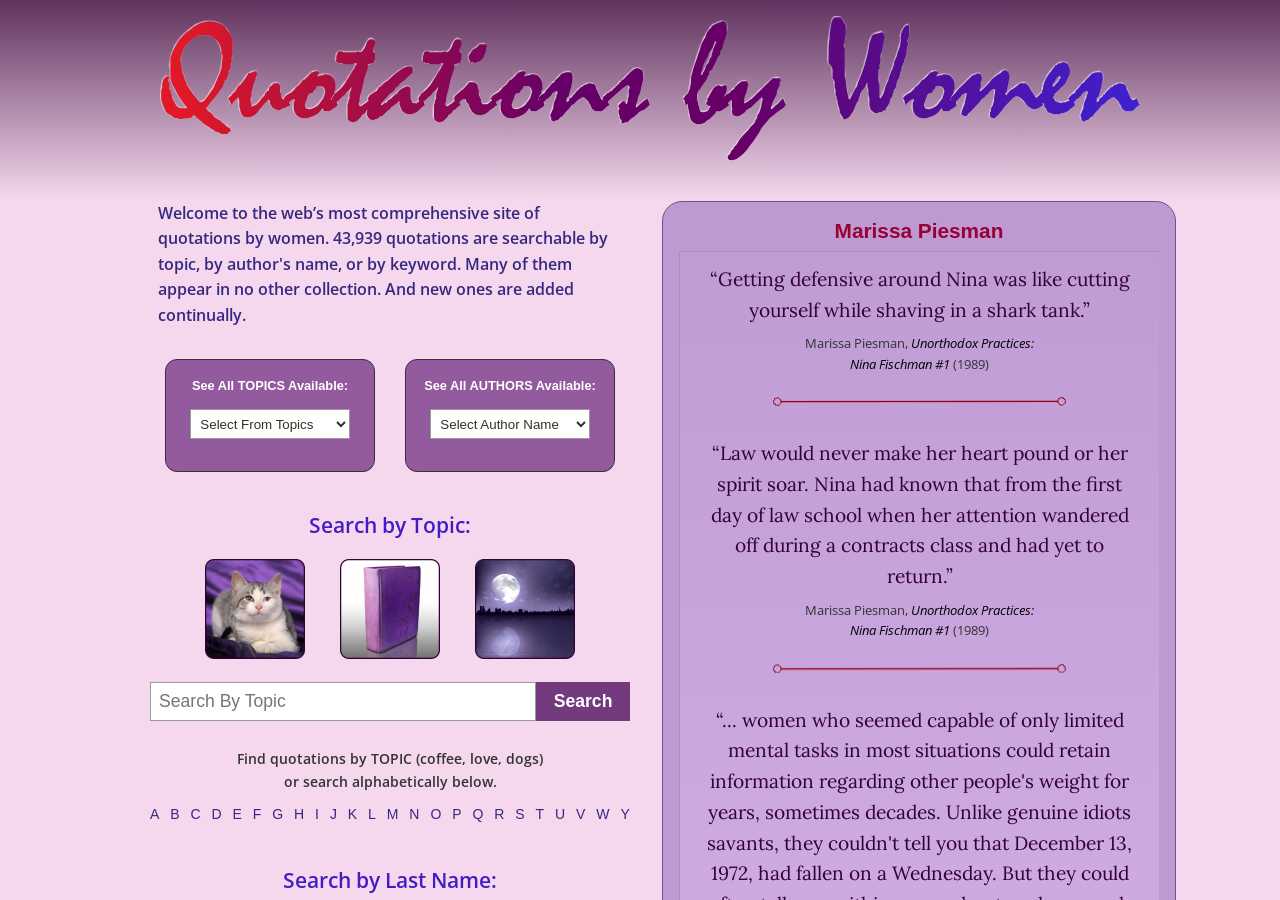What is the main topic of this website?
Please respond to the question thoroughly and include all relevant details.

Based on the webpage's content, including the heading 'Welcome to the web’s most comprehensive site of quotations by women' and the various quotation blocks, it is clear that the main topic of this website is quotations by women.